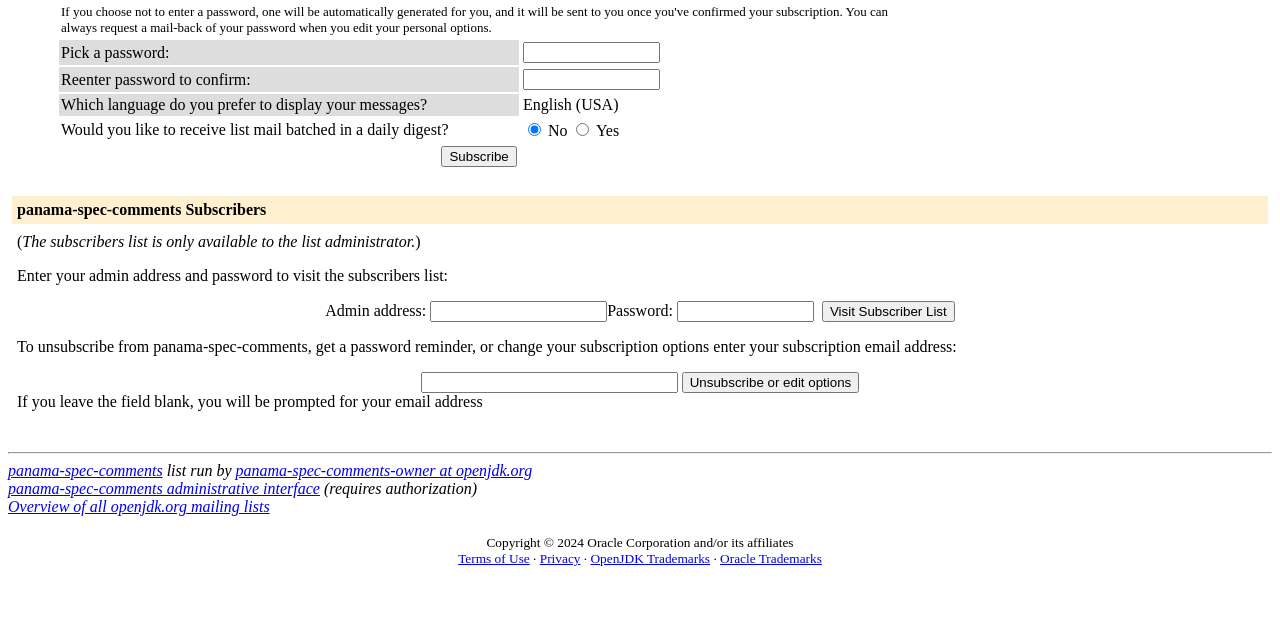From the webpage screenshot, predict the bounding box of the UI element that matches this description: "panama-spec-comments-owner at openjdk.org".

[0.184, 0.722, 0.416, 0.748]